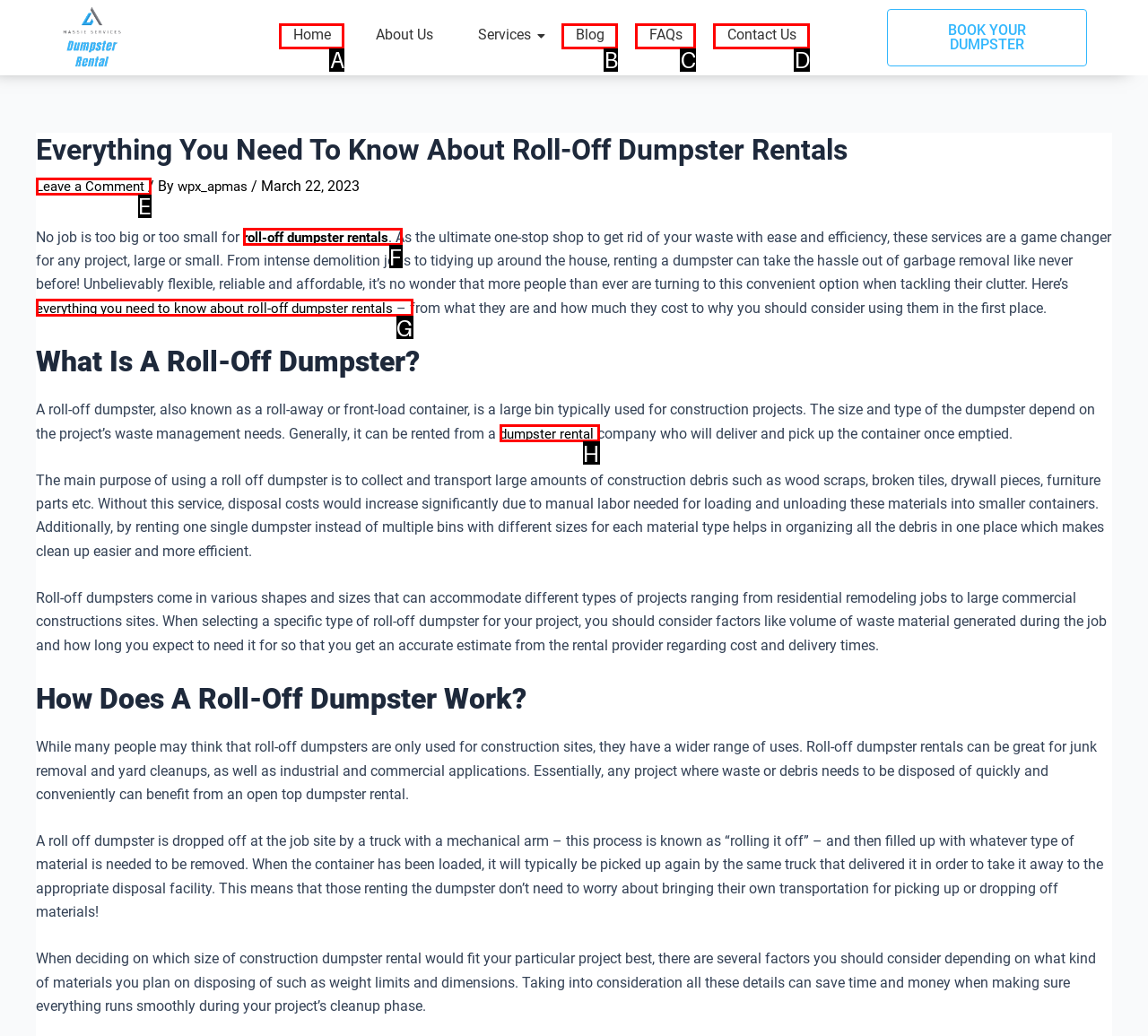Tell me which one HTML element you should click to complete the following task: Learn more about 'roll-off dumpster rentals'
Answer with the option's letter from the given choices directly.

F